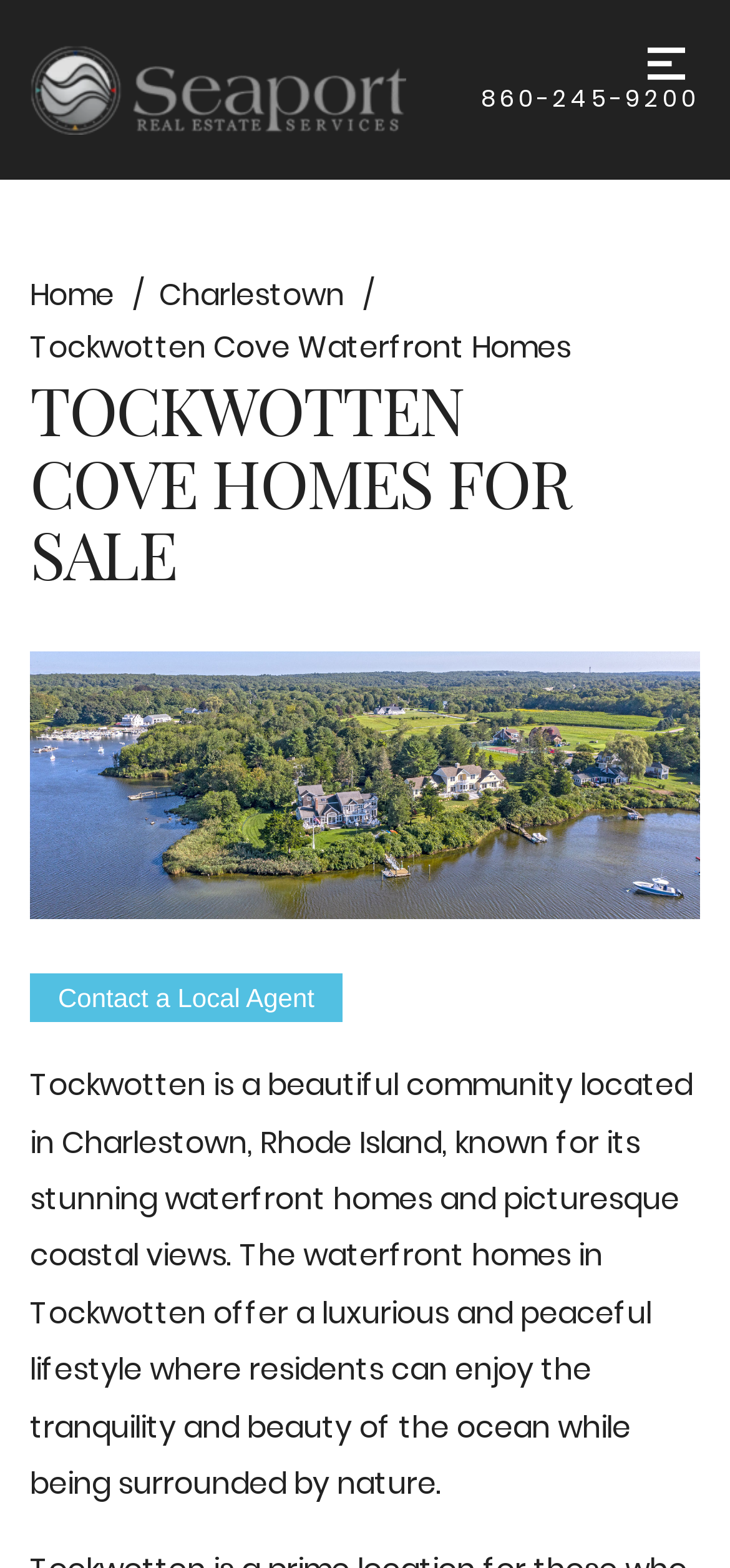Identify the bounding box for the UI element that is described as follows: "Tockwotten Cove Waterfront Homes".

[0.041, 0.208, 0.782, 0.235]